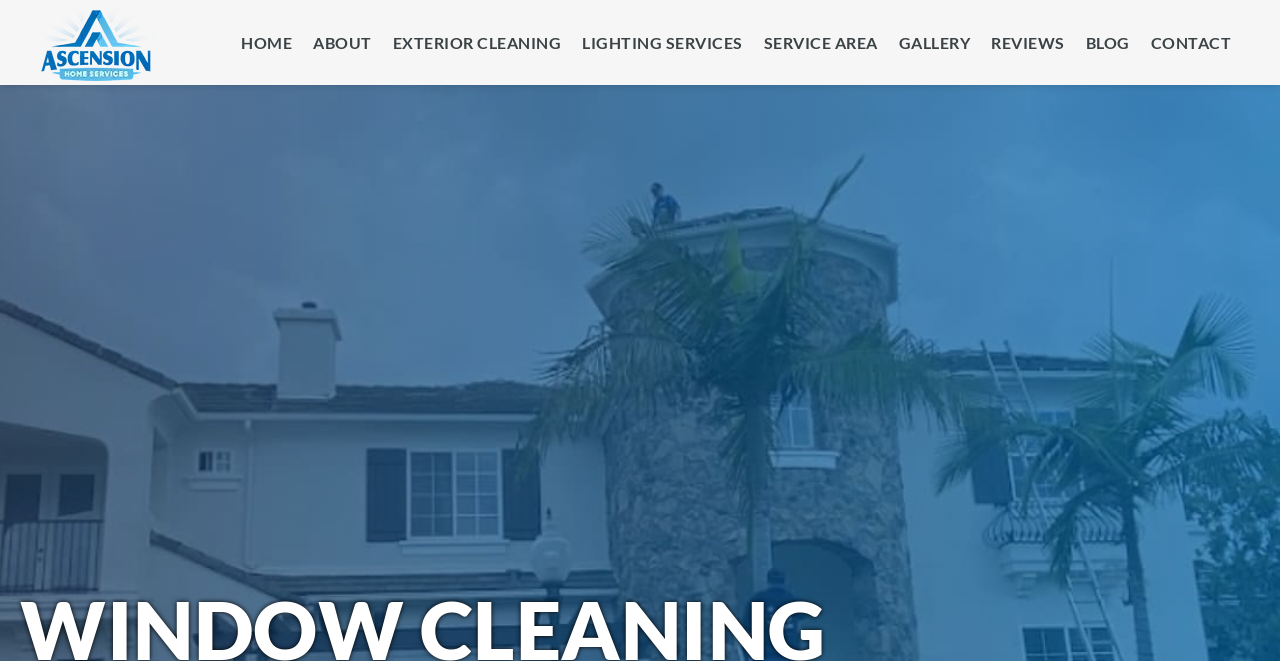Are there any image elements on the page?
Give a one-word or short phrase answer based on the image.

Yes